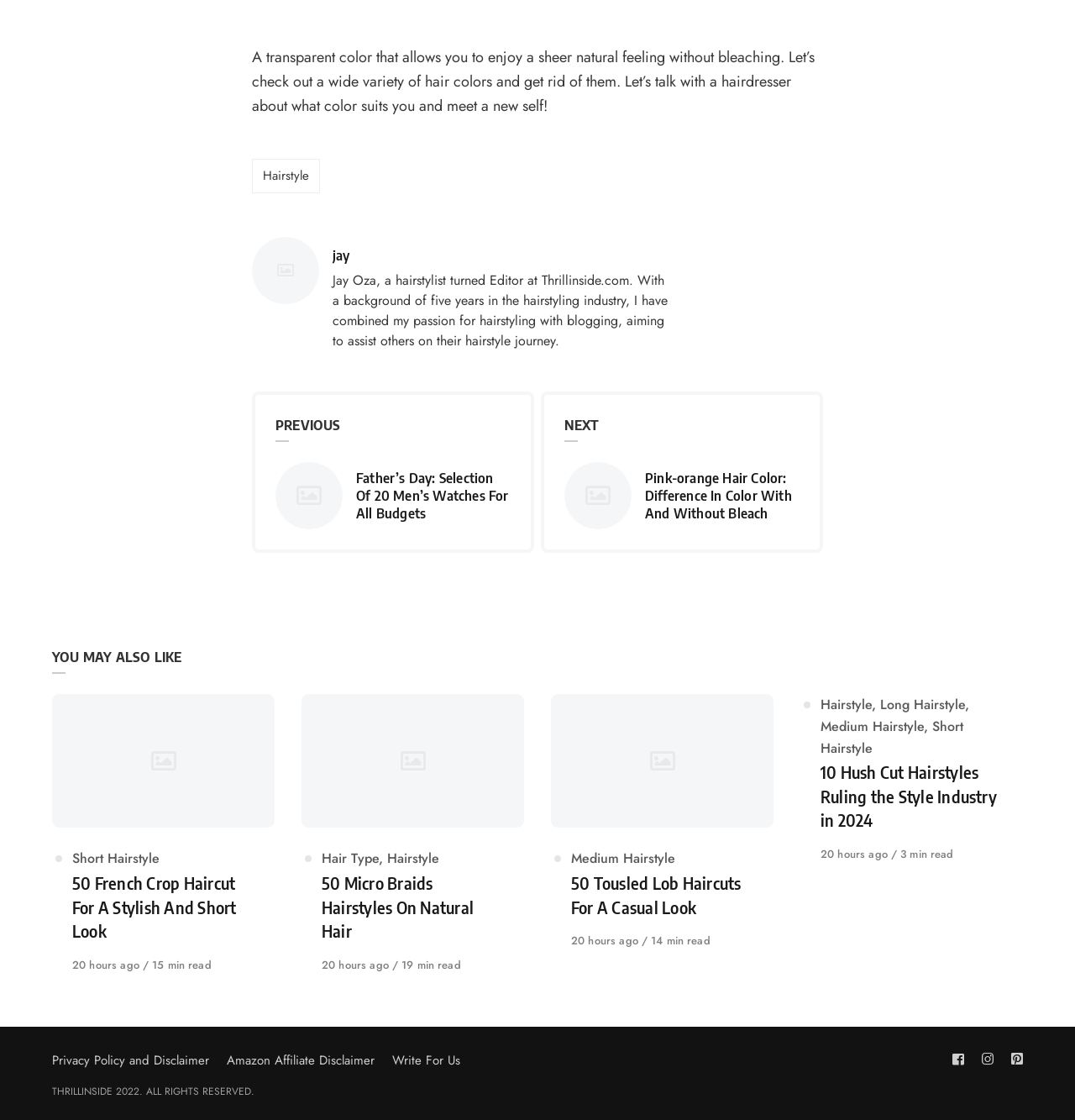Find and specify the bounding box coordinates that correspond to the clickable region for the instruction: "Check the 'PREVIOUS' article".

[0.256, 0.371, 0.475, 0.395]